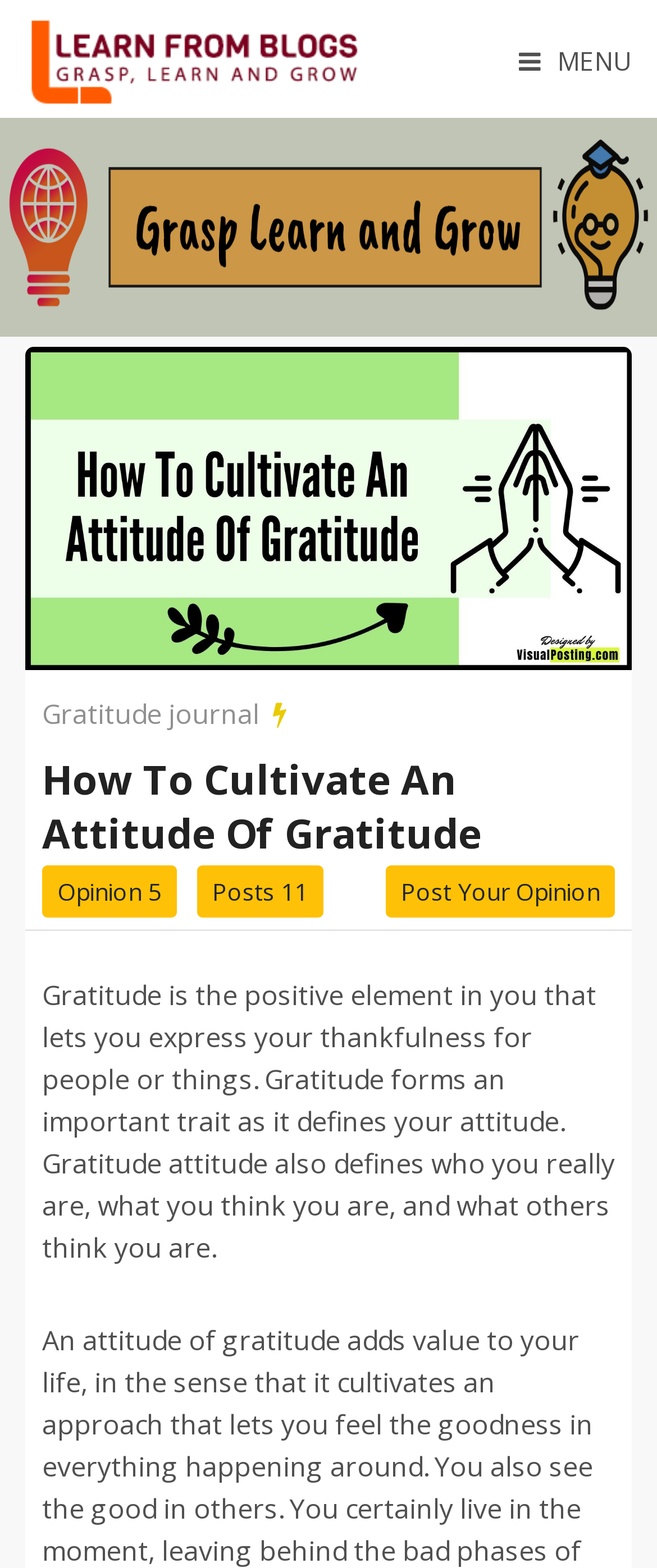Use a single word or phrase to respond to the question:
What is the purpose of a gratitude journal?

To express thankfulness